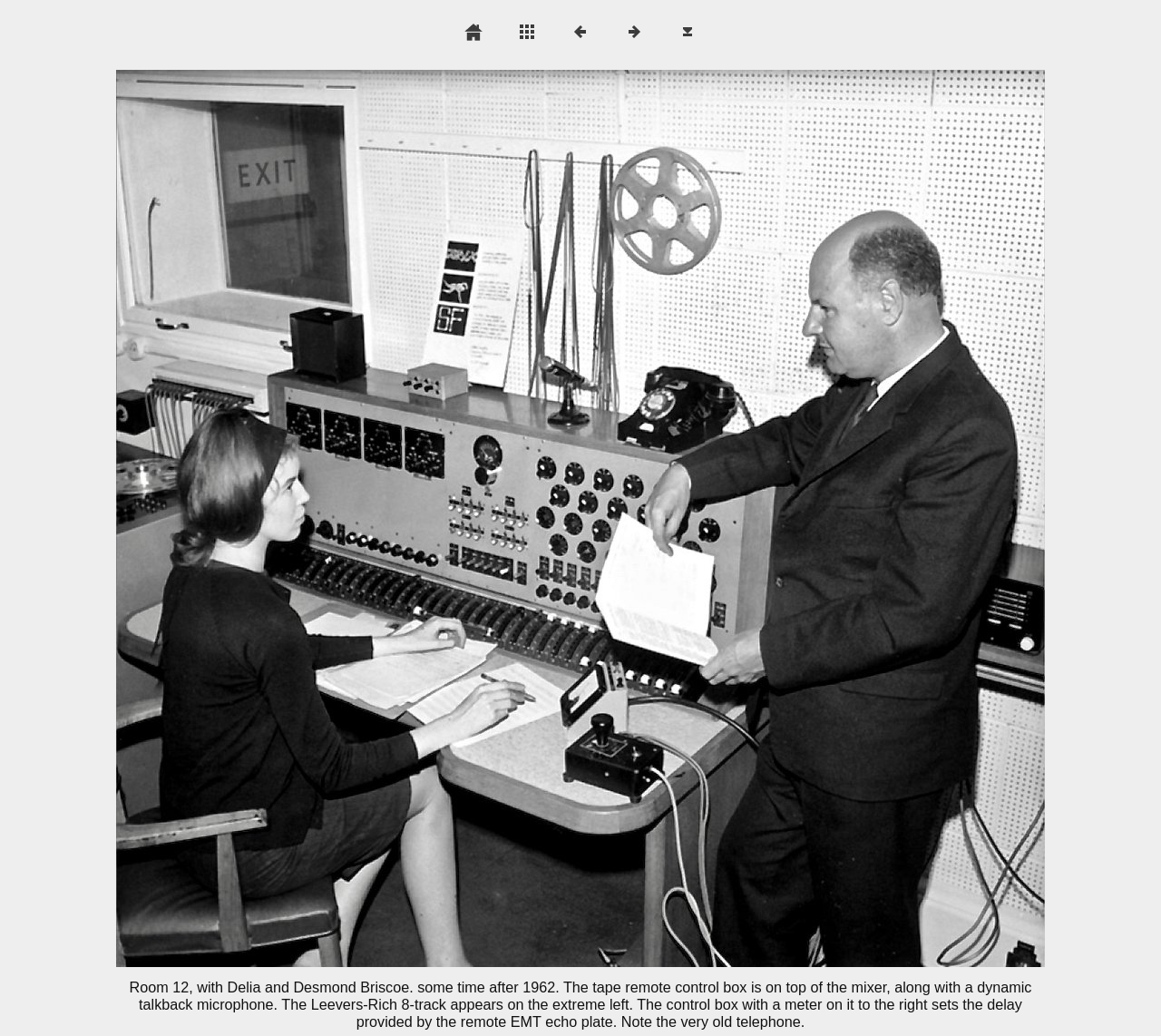What is the device on top of the mixer?
Answer with a single word or phrase, using the screenshot for reference.

Tape remote control box